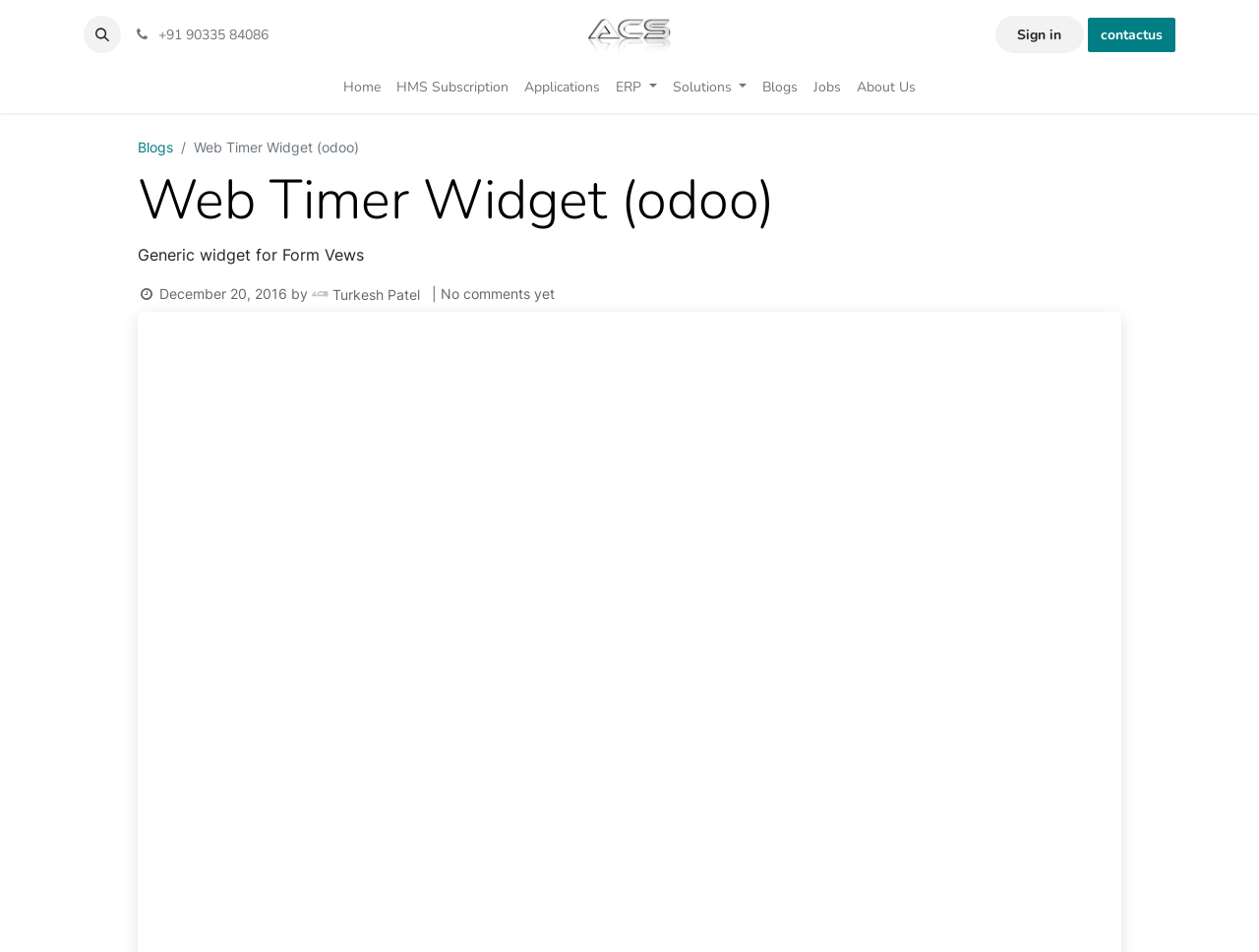Identify the bounding box of the HTML element described as: "+91 90335 84086".

[0.099, 0.017, 0.22, 0.055]